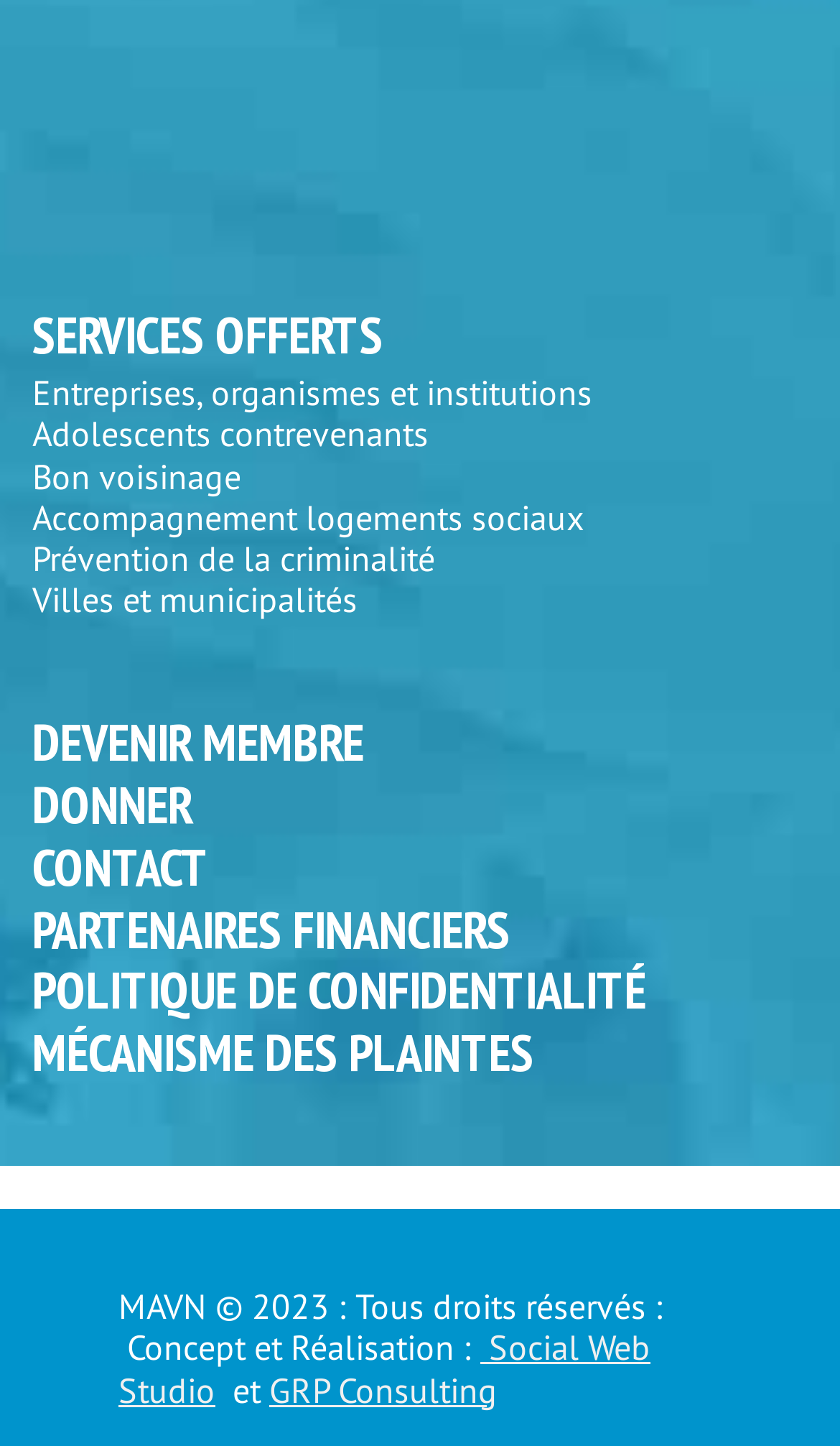Can you find the bounding box coordinates for the UI element given this description: "CONTACT"? Provide the coordinates as four float numbers between 0 and 1: [left, top, right, bottom].

[0.038, 0.576, 0.249, 0.623]